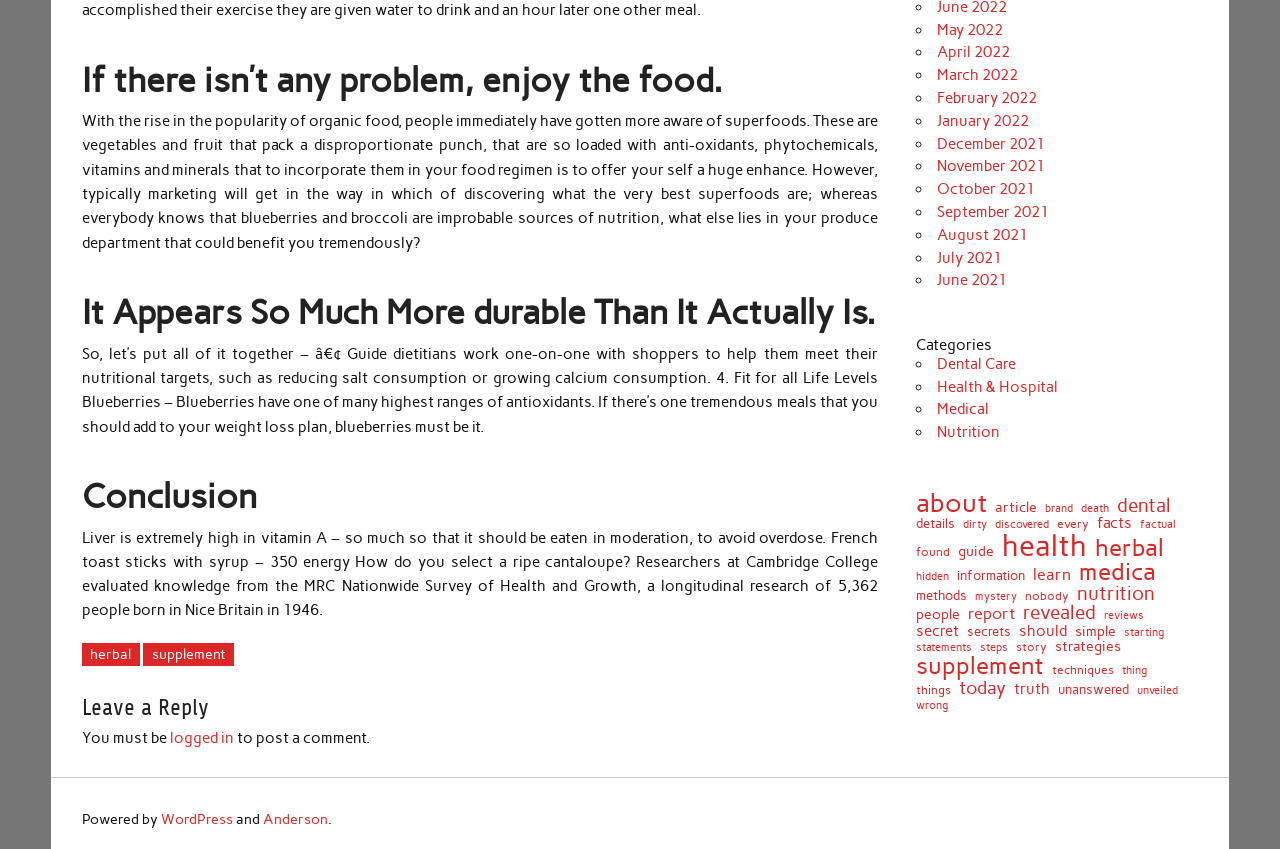Please specify the bounding box coordinates of the region to click in order to perform the following instruction: "Click on the 'May 2022' link".

[0.732, 0.024, 0.783, 0.045]